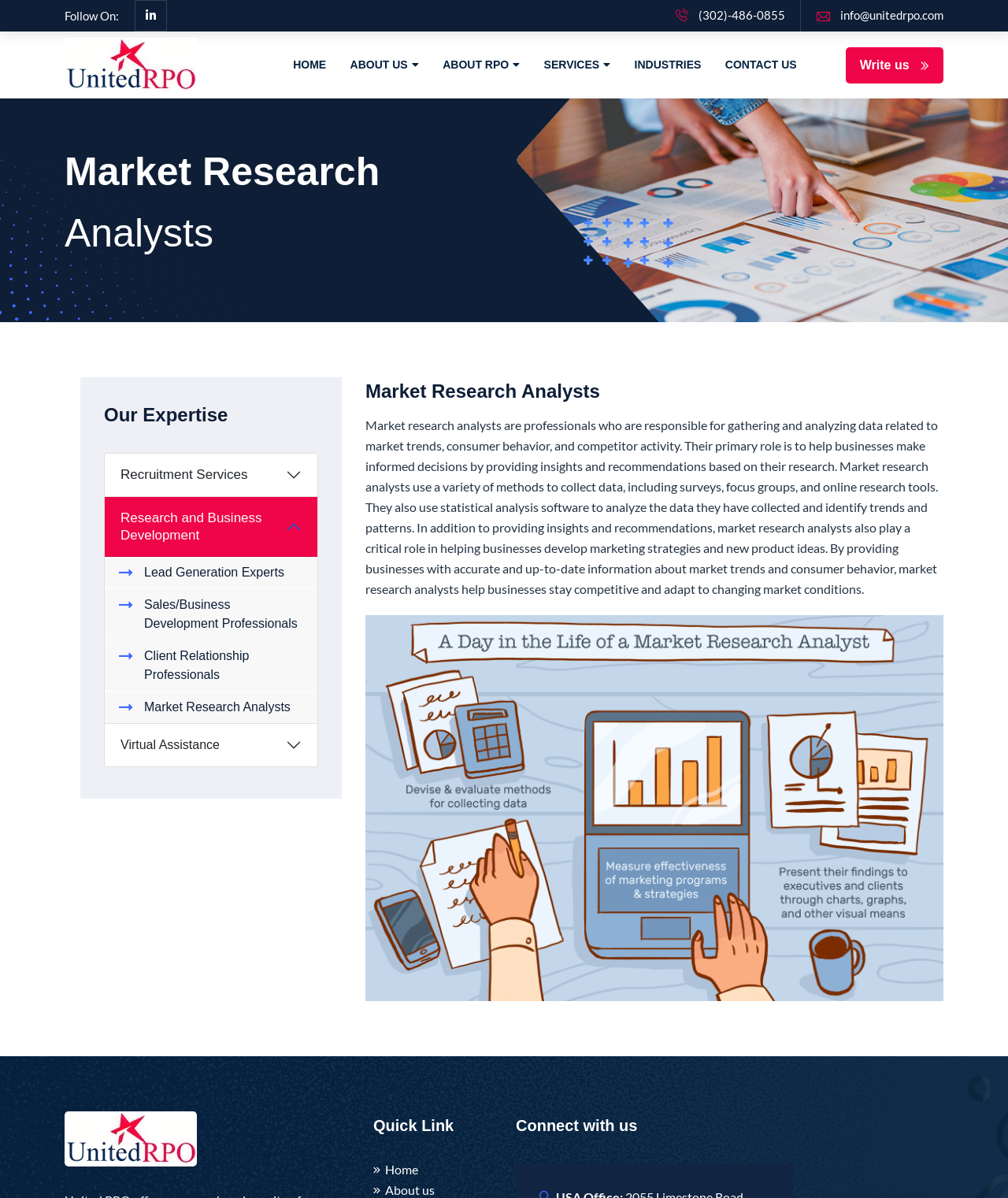Generate a thorough caption detailing the webpage content.

The webpage is about United RPO Infotech, LLC, a company that provides recruitment process outsourcing (RPO) services. At the top of the page, there is a logo and a navigation menu with links to different sections of the website, including "HOME", "ABOUT US", "ABOUT RPO", "SERVICES", "INDUSTRIES", and "CONTACT US".

Below the navigation menu, there is a section with a heading "Follow On:" and several links to social media platforms. Next to it, there is a phone number "(302)-486-0855" and an email address "info@unitedrpo.com".

The main content of the page is divided into several sections. The first section has a heading "Market Research Analysts" and provides a detailed description of the role of market research analysts, including their responsibilities, methods, and importance in helping businesses make informed decisions.

Below this section, there are three sections with headings "Our Expertise", "Recruitment Services", and "Research and Business Development". The "Recruitment Services" section has a button that can be expanded to reveal more information. The "Research and Business Development" section has a button that is already expanded, revealing four links to different areas of expertise, including "Lead Generation Experts", "Sales/Business Development Professionals", "Client Relationship Professionals", and "Market Research Analysts".

Further down the page, there is a section with a heading "Virtual Assistance" and a link to more information. The page also has a section with a heading "Market Research Analysts" that appears to be a duplicate of the first section.

At the bottom of the page, there are two sections. The first section has a heading "Quick Link" and links to the "HOME" and "ABOUT US" pages. The second section has a heading "Connect with us" and appears to be a call to action to connect with the company.